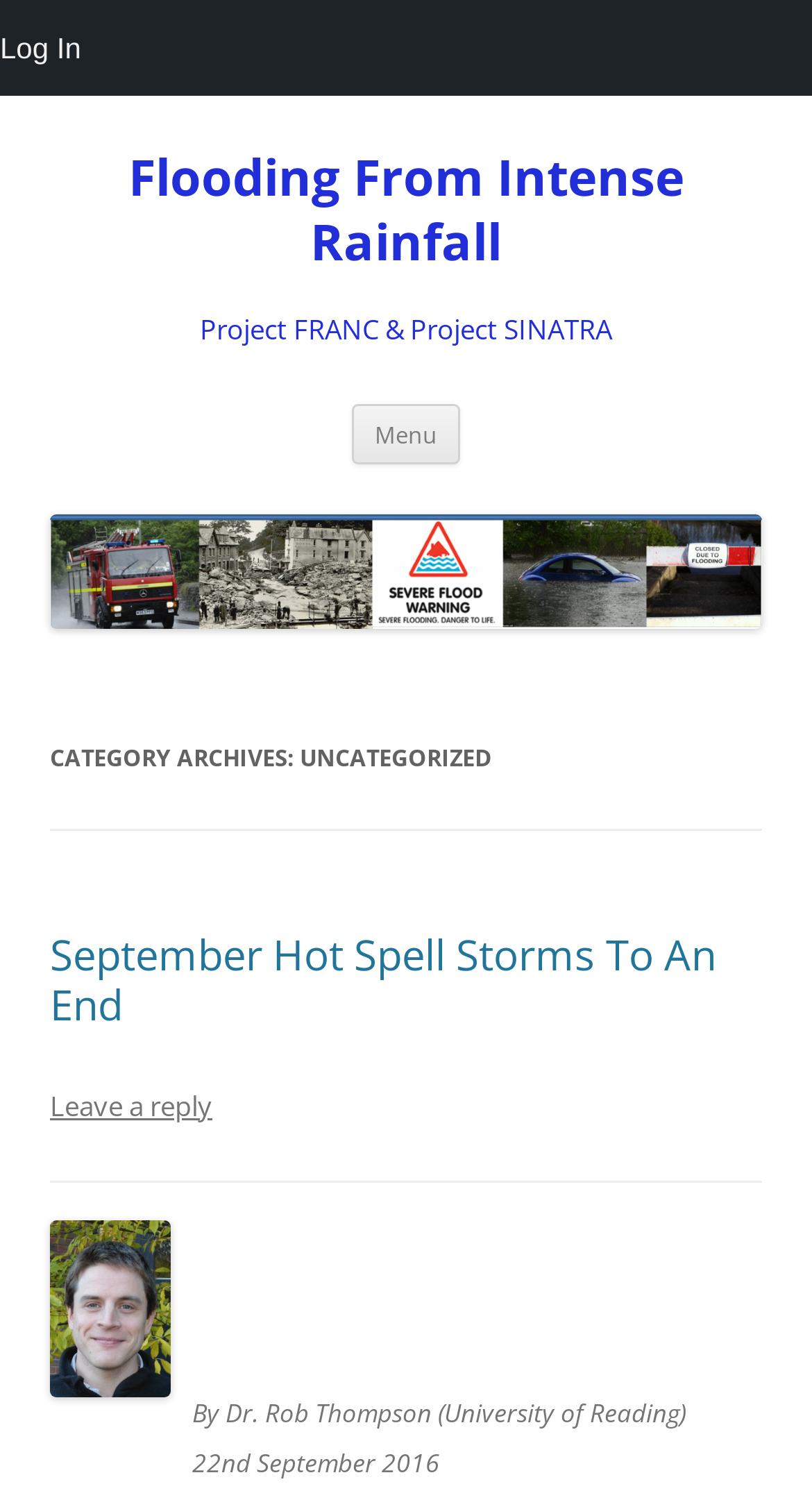Please determine the bounding box coordinates, formatted as (top-left x, top-left y, bottom-right x, bottom-right y), with all values as floating point numbers between 0 and 1. Identify the bounding box of the region described as: Log In

[0.0, 0.0, 0.1, 0.064]